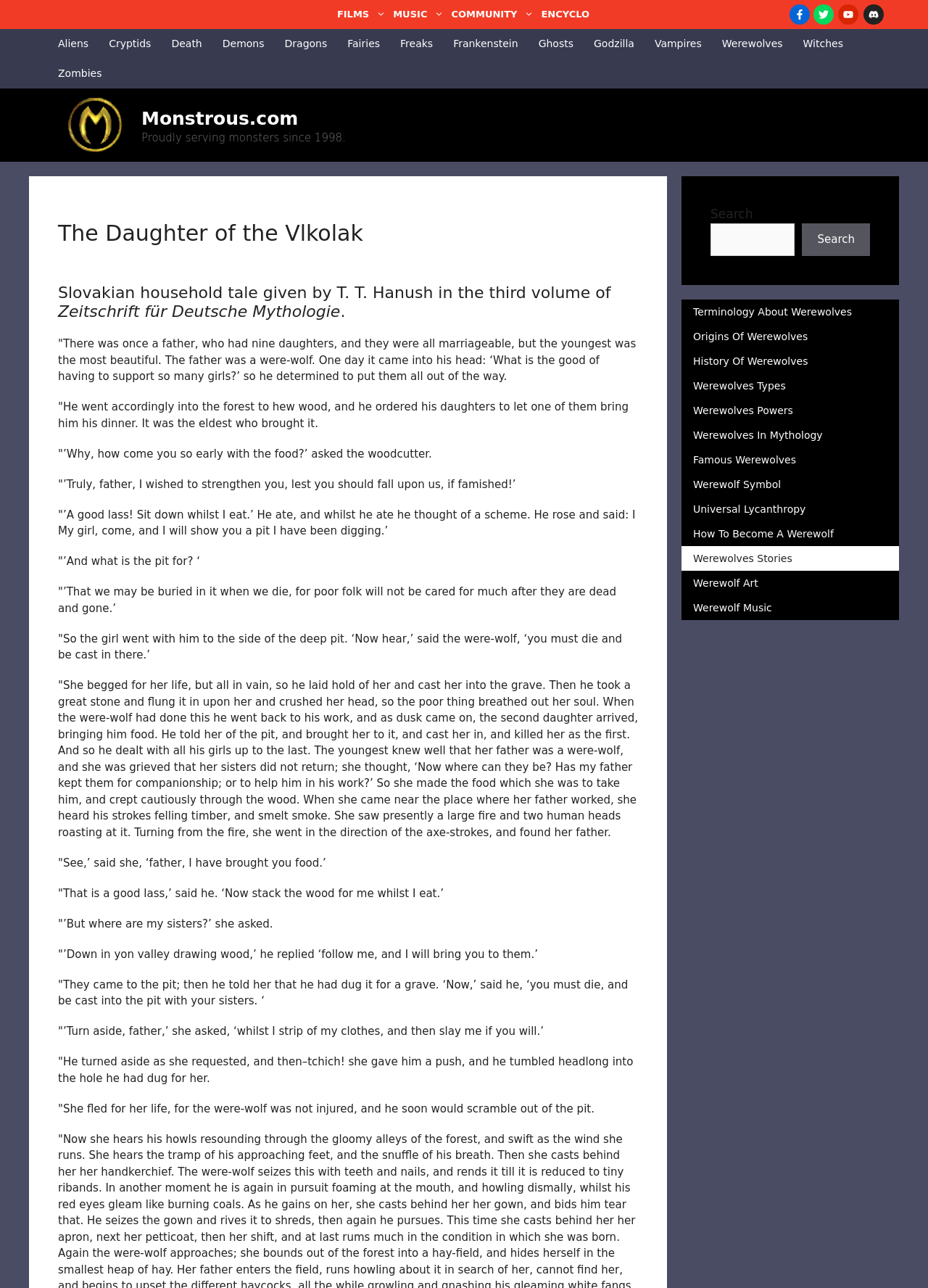Describe all the key features of the webpage in detail.

This webpage is about a Slovakian household tale called "The Daughter of the Vlkolak". At the top, there is a navigation bar with links to various categories such as "Aliens", "Cryptids", "Death", and "Werewolves". Below the navigation bar, there is a banner with a link to "Monstrous.com" and an image of the website's logo. 

To the right of the banner, there are social media links, including Twitter. Below the banner, there is a heading that reads "The Daughter of the Vlkolak" followed by a brief description of the tale. The story is then told in a series of paragraphs, describing how a father, who is a were-wolf, plots to kill his nine daughters and eventually meets his demise at the hands of his youngest daughter.

On the right side of the page, there are links to related topics such as "Terminology About Werewolves", "Origins Of Werewolves", "History Of Werewolves", and others. There is also a search bar at the top right corner of the page. At the bottom of the page, there is an advertisement iframe.